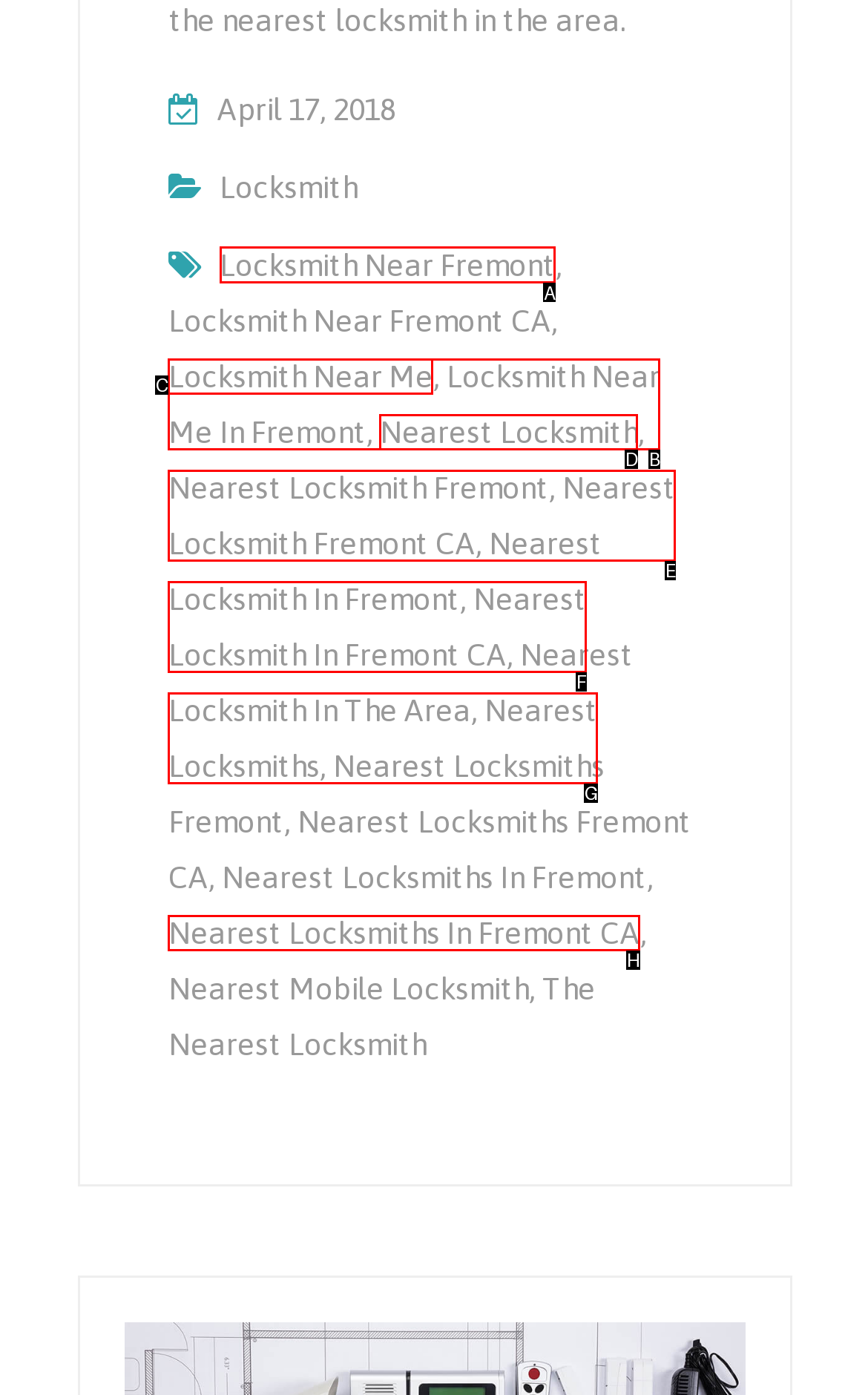Out of the given choices, which letter corresponds to the UI element required to go to locksmith near fremont ca? Answer with the letter.

A